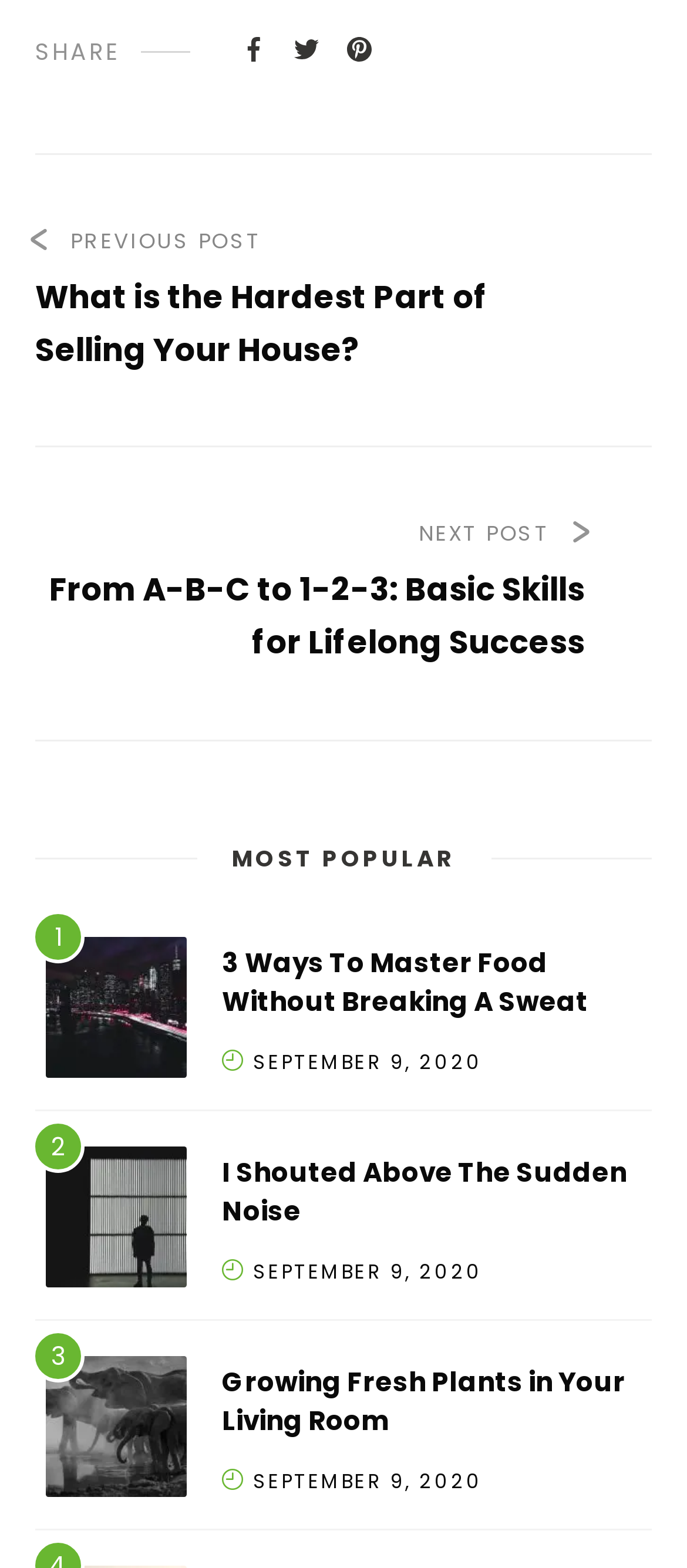Please determine the bounding box coordinates of the element's region to click in order to carry out the following instruction: "View recent products posts". The coordinates should be four float numbers between 0 and 1, i.e., [left, top, right, bottom].

None